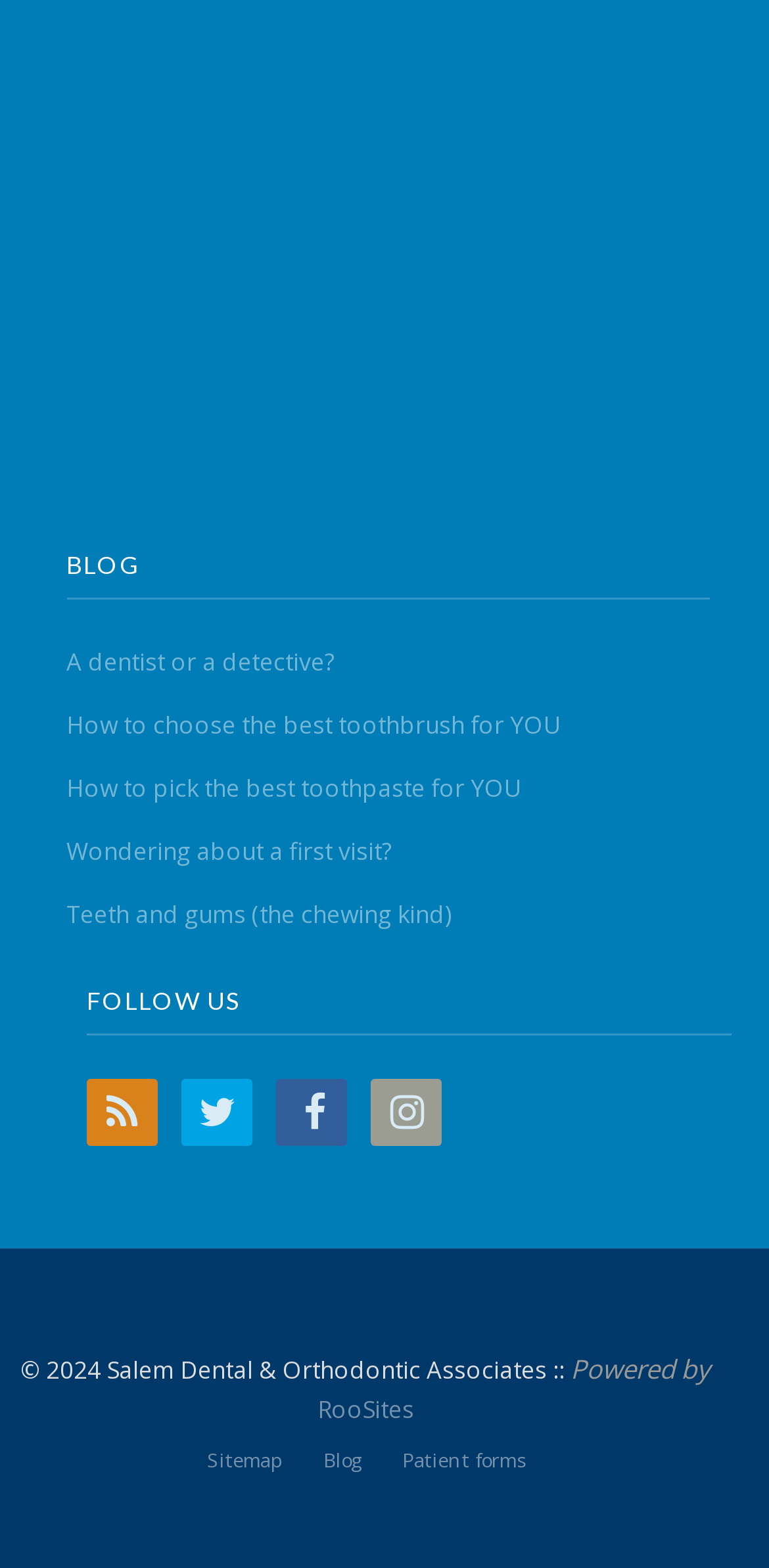Analyze the image and give a detailed response to the question:
What is the name of the company that powered the webpage?

I looked at the footer section and found that the company that powered the webpage is 'RooSites', which is mentioned as 'Powered by RooSites'.